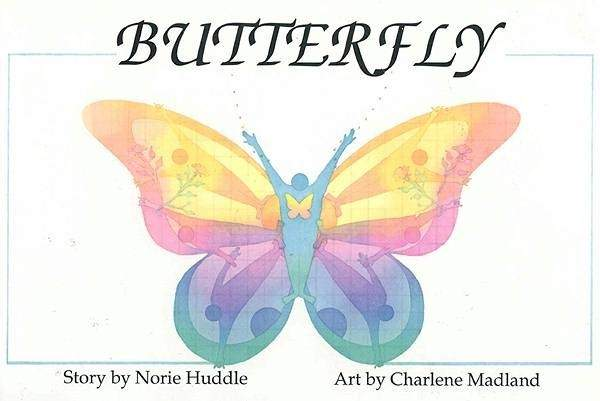Examine the screenshot and answer the question in as much detail as possible: What colors are on the butterfly's wings?

The butterfly's wings are radiating hues of pink, blue, green, and yellow, symbolizing transformation and beauty.